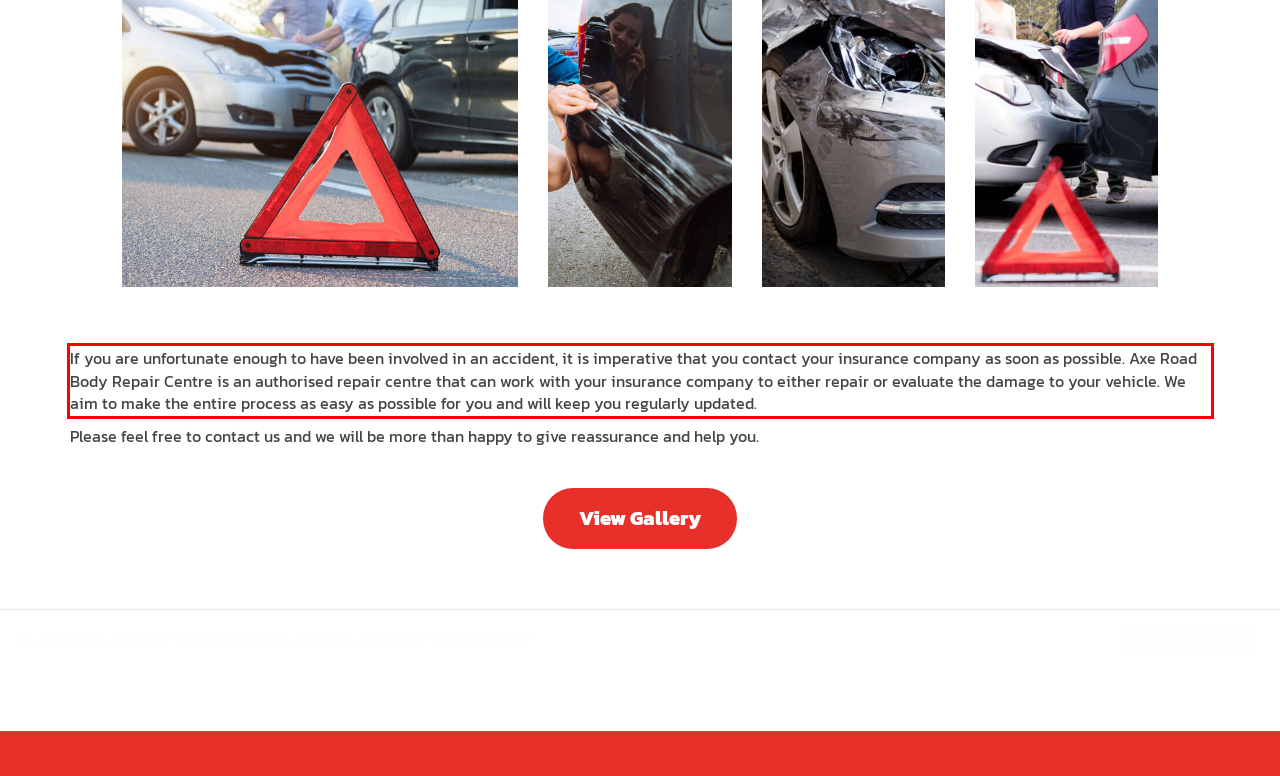You are given a screenshot showing a webpage with a red bounding box. Perform OCR to capture the text within the red bounding box.

If you are unfortunate enough to have been involved in an accident, it is imperative that you contact your insurance company as soon as possible. Axe Road Body Repair Centre is an authorised repair centre that can work with your insurance company to either repair or evaluate the damage to your vehicle. We aim to make the entire process as easy as possible for you and will keep you regularly updated.